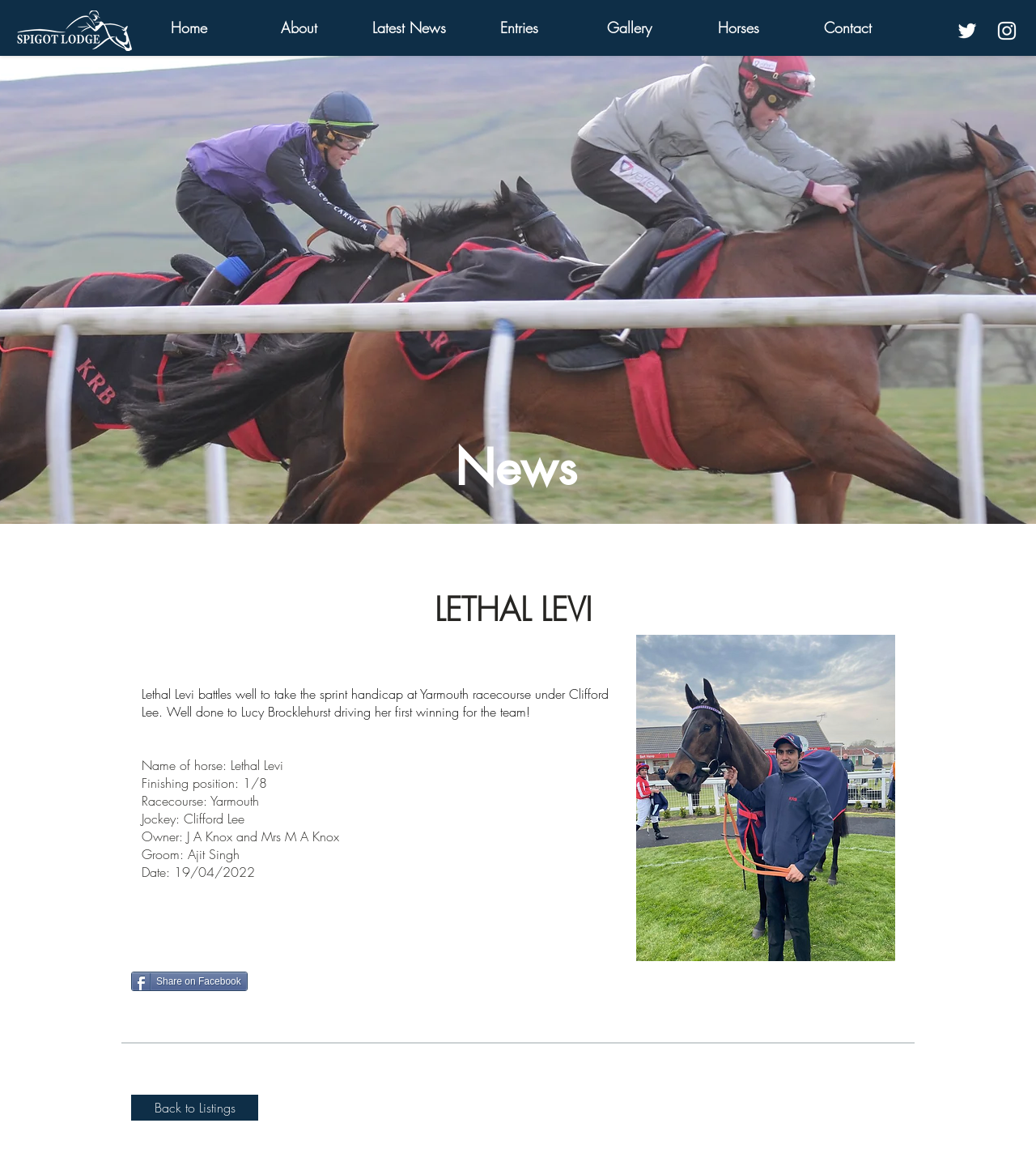What is the name of the horse?
Respond with a short answer, either a single word or a phrase, based on the image.

Lethal Levi